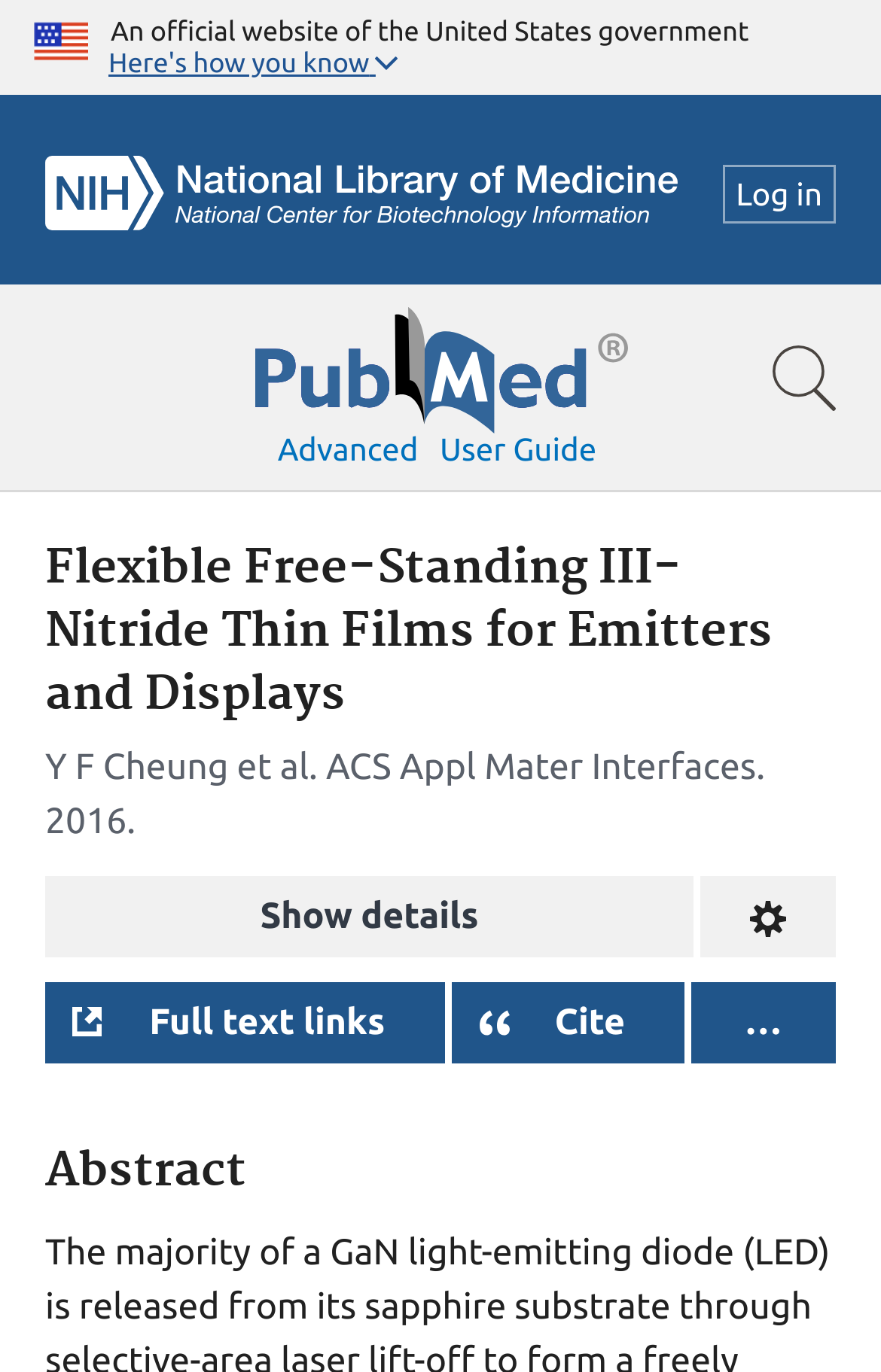Please find and report the bounding box coordinates of the element to click in order to perform the following action: "Log in to the system". The coordinates should be expressed as four float numbers between 0 and 1, in the format [left, top, right, bottom].

[0.82, 0.12, 0.949, 0.163]